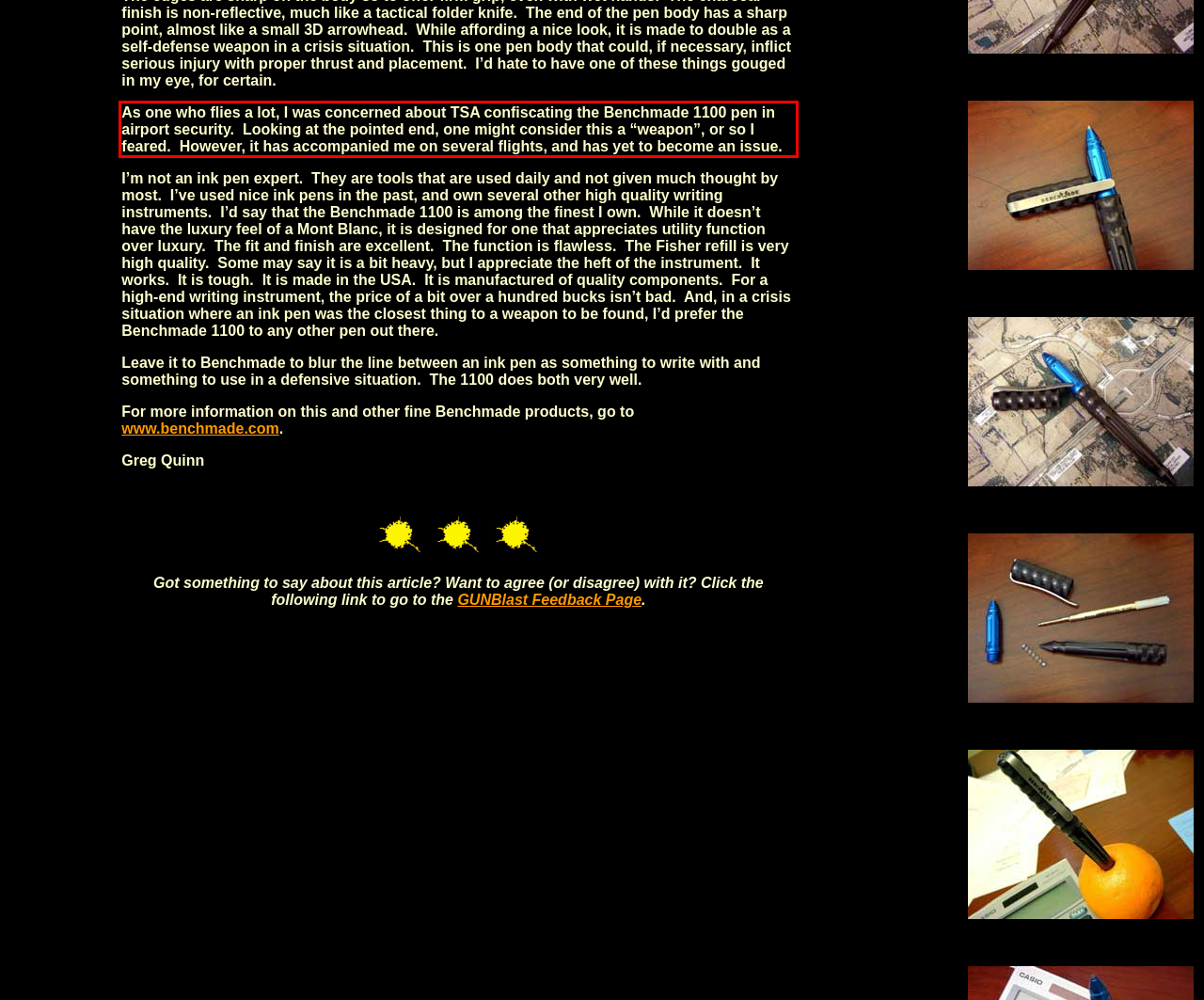Observe the screenshot of the webpage, locate the red bounding box, and extract the text content within it.

As one who flies a lot, I was concerned about TSA confiscating the Benchmade 1100 pen in airport security. Looking at the pointed end, one might consider this a “weapon”, or so I feared. However, it has accompanied me on several flights, and has yet to become an issue.